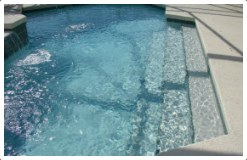Answer the question with a single word or phrase: 
What is the purpose of pool inspections?

Safety and maintenance